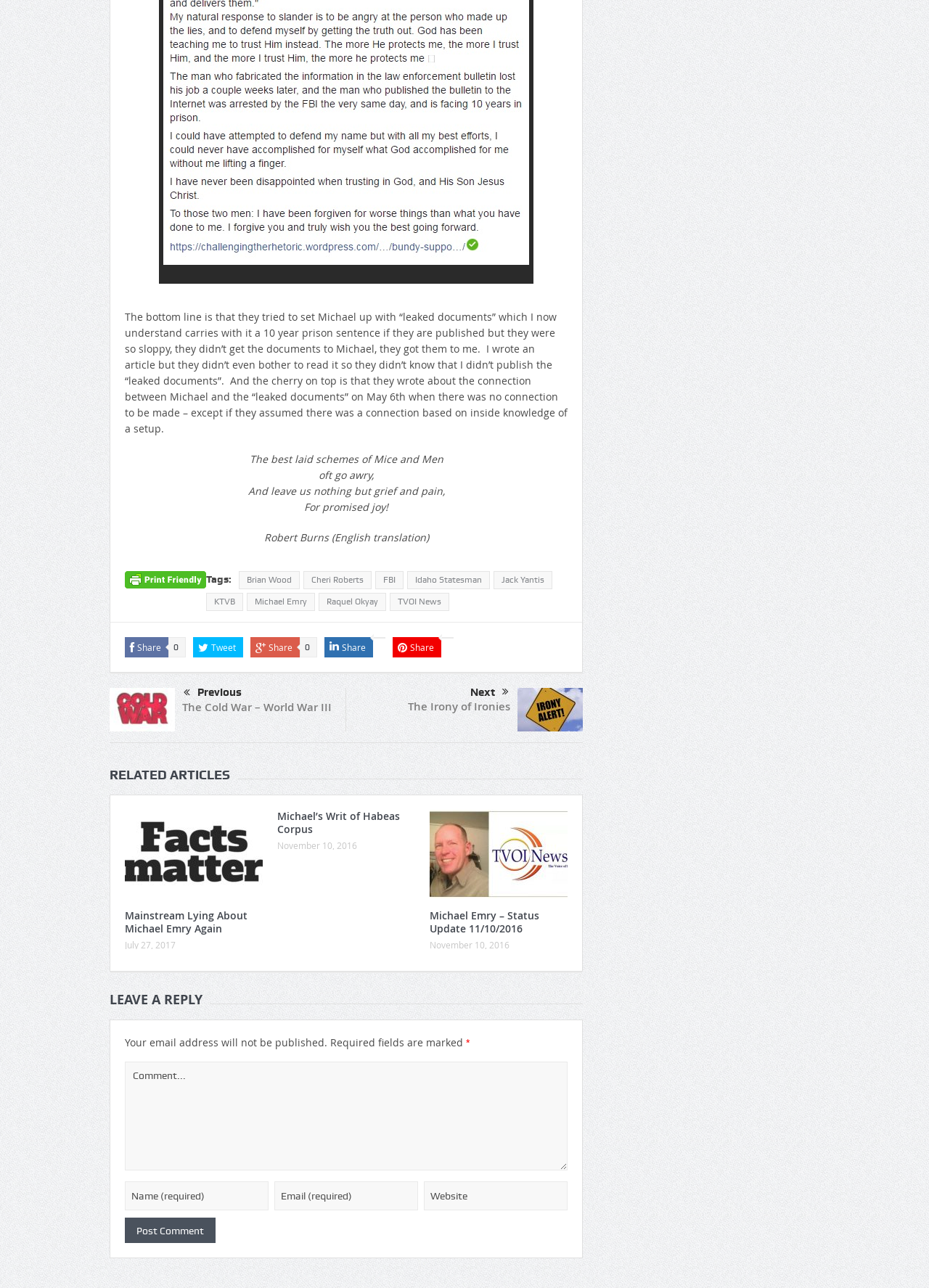Highlight the bounding box coordinates of the element you need to click to perform the following instruction: "Click the 'Attempted set up of TVOI News Michael Emry - EXPOSED!' link."

[0.118, 0.545, 0.188, 0.555]